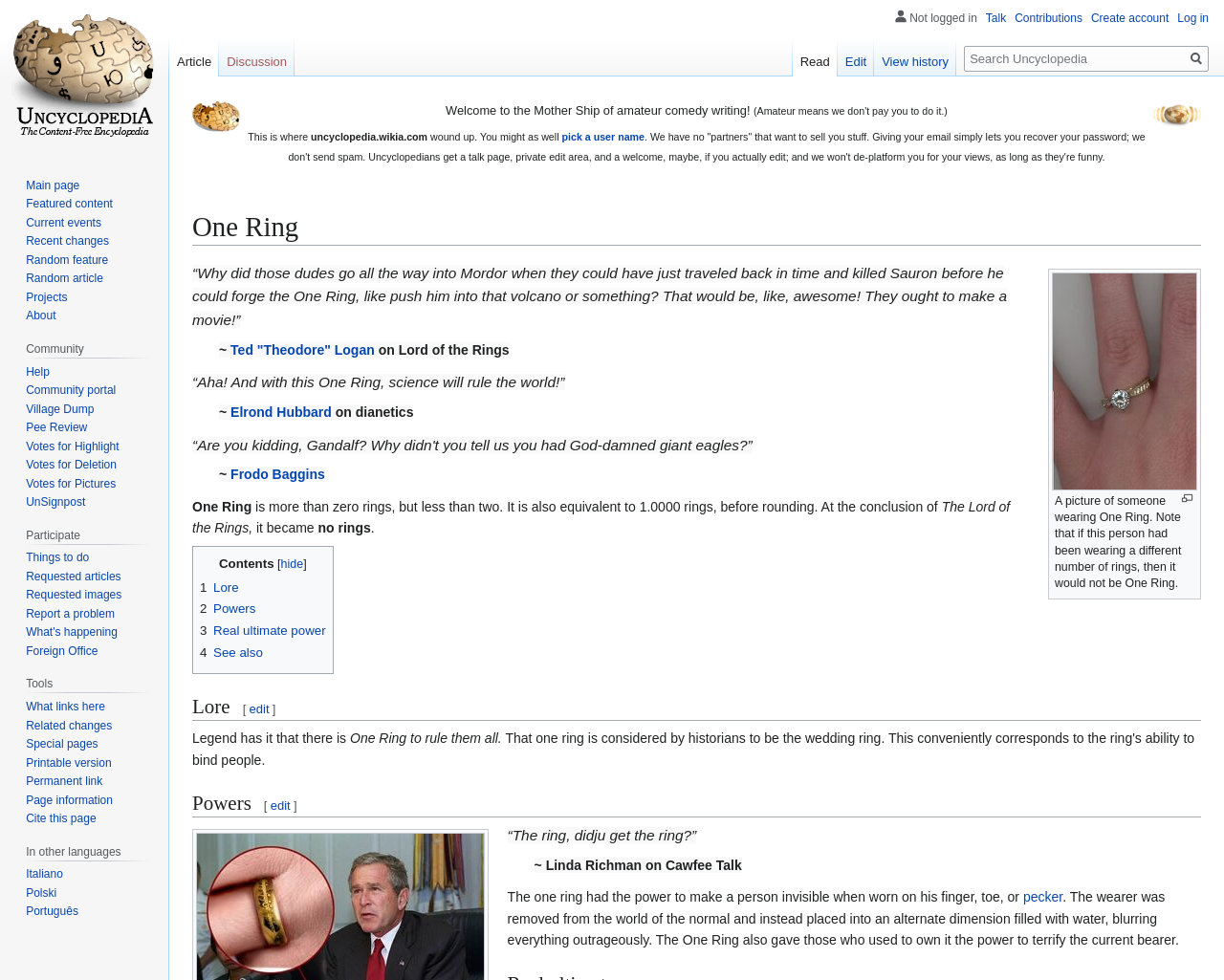Identify the bounding box for the given UI element using the description provided. Coordinates should be in the format (top-left x, top-left y, bottom-right x, bottom-right y) and must be between 0 and 1. Here is the description: Special pages

[0.021, 0.752, 0.08, 0.766]